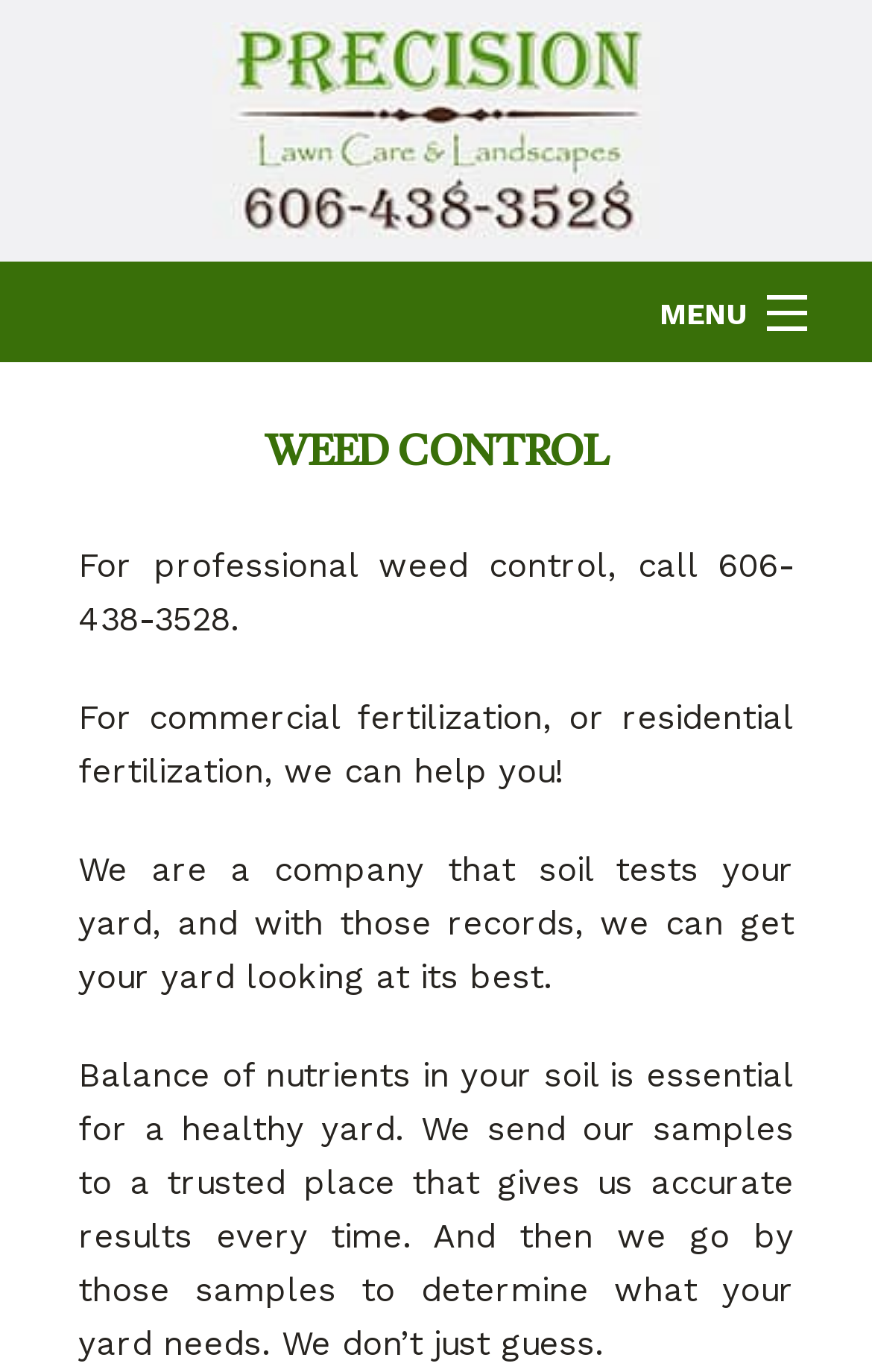What is the company's approach to fertilization?
Based on the image content, provide your answer in one word or a short phrase.

Customized based on soil tests